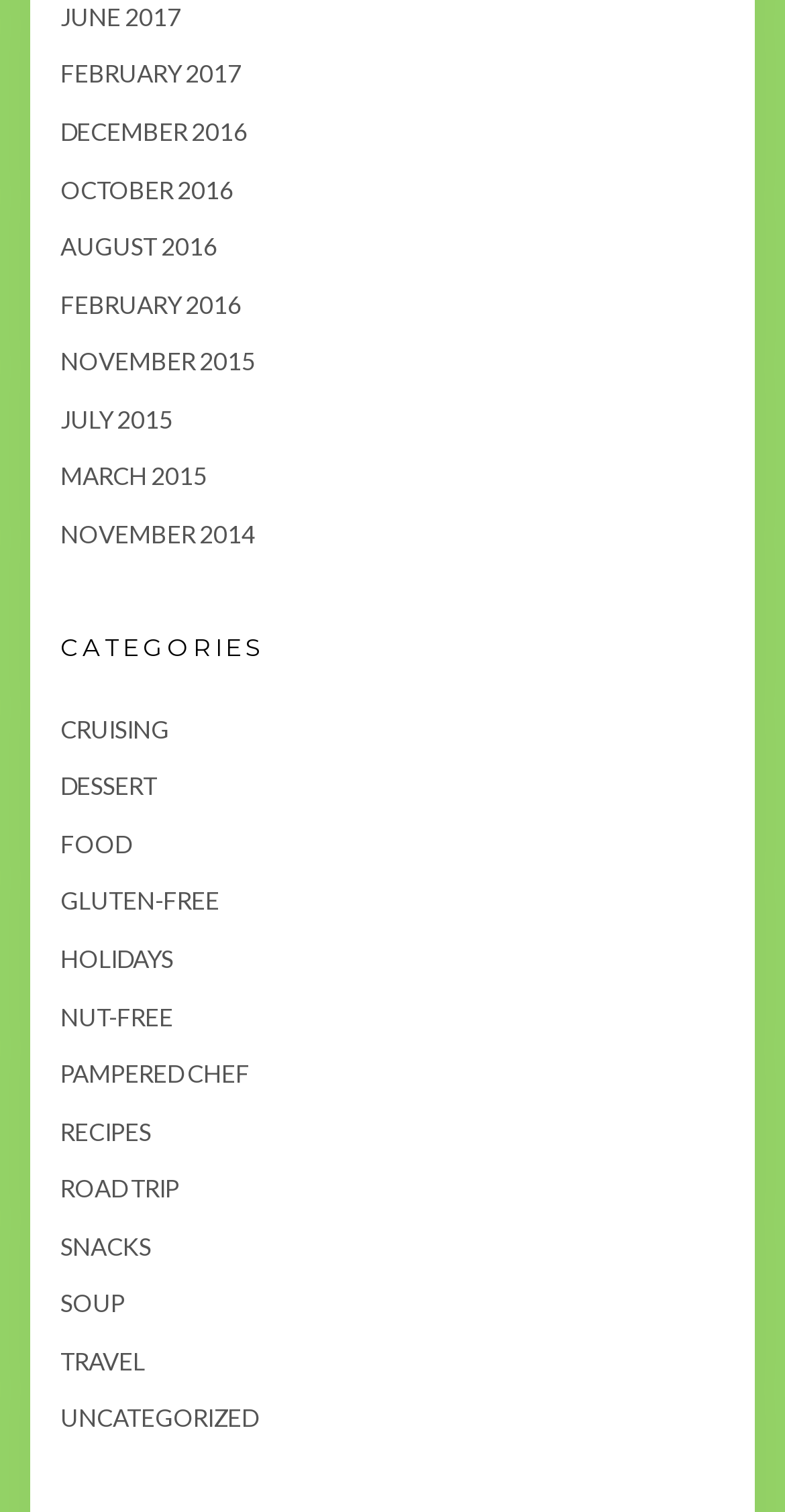Determine the bounding box coordinates for the clickable element to execute this instruction: "check uncategorized posts". Provide the coordinates as four float numbers between 0 and 1, i.e., [left, top, right, bottom].

[0.077, 0.928, 0.328, 0.948]